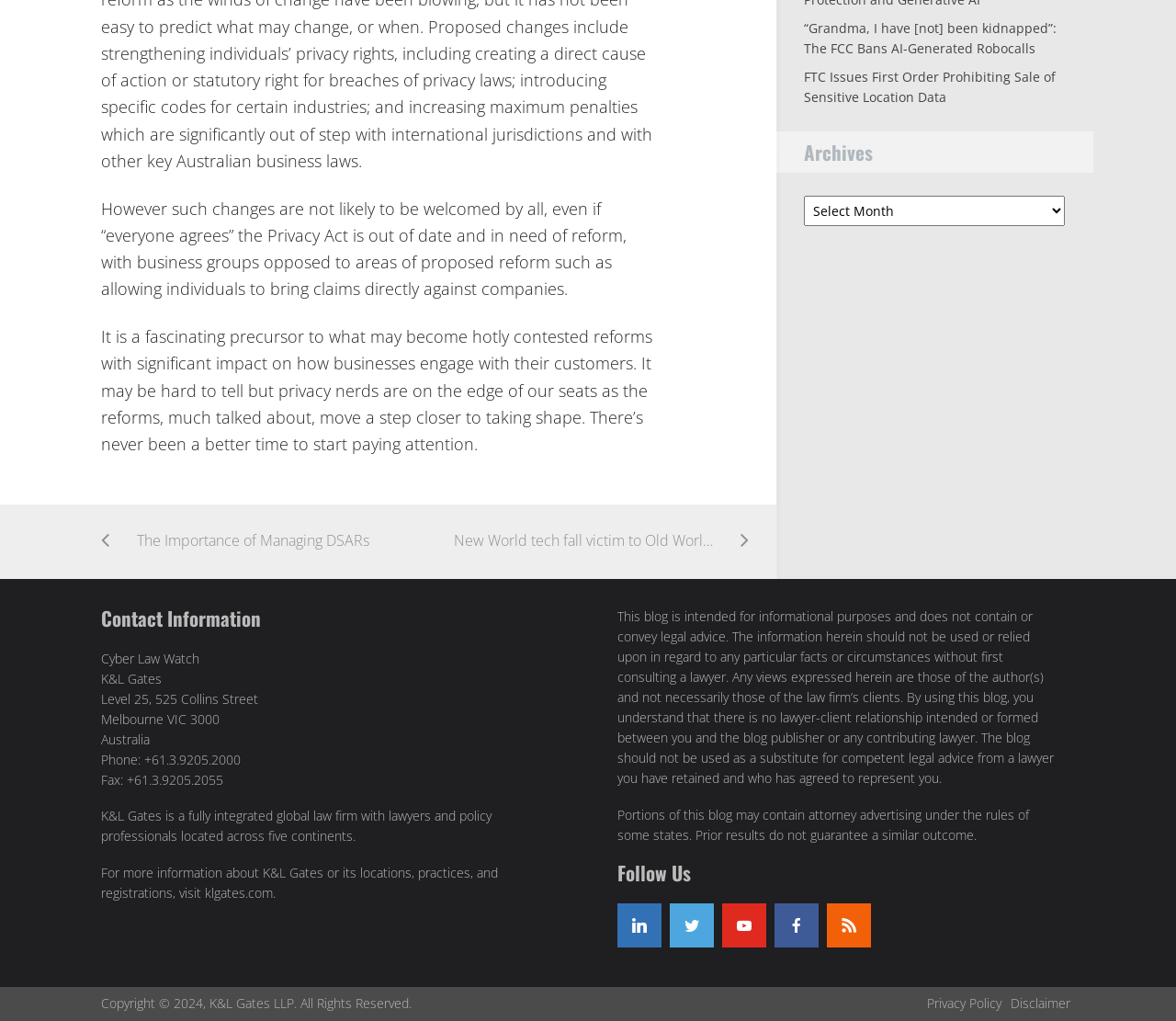Find the bounding box of the UI element described as follows: "alt="Flowery Years Jacket, Black"".

None